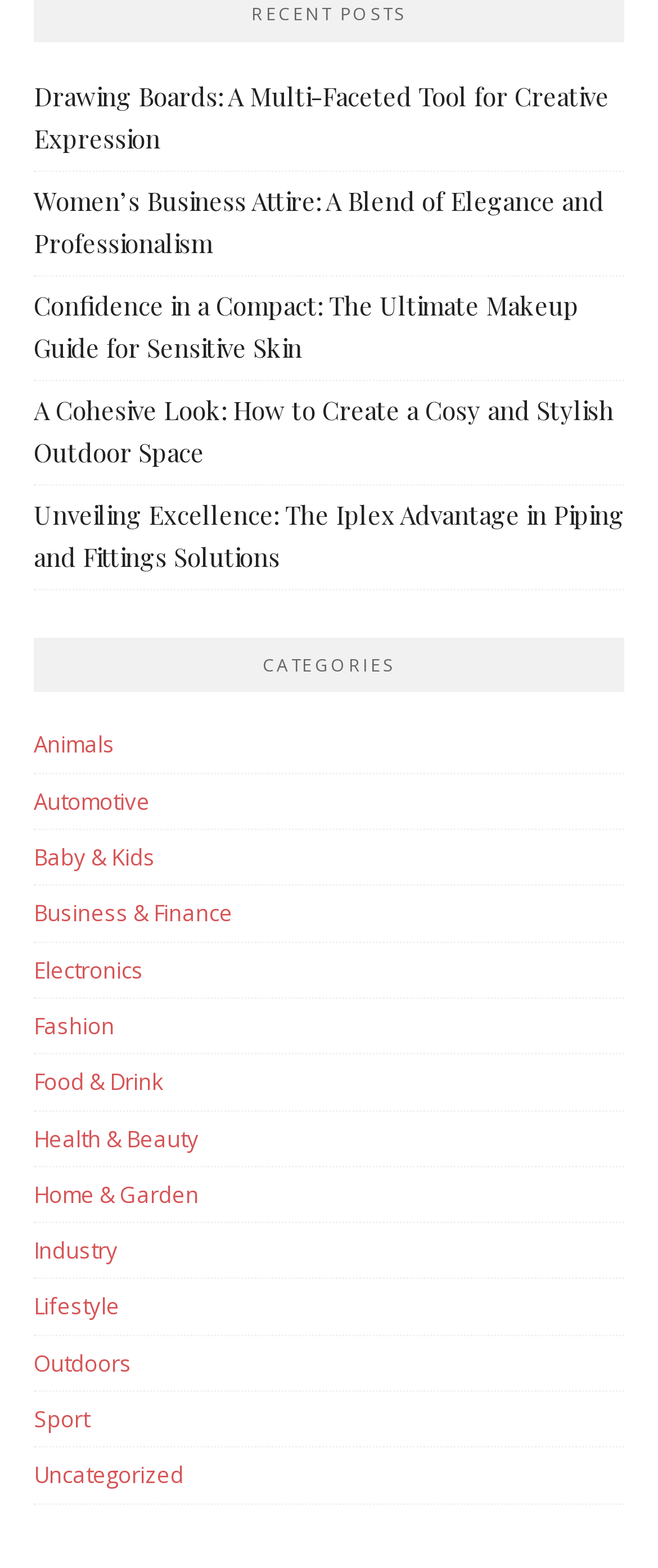Identify the bounding box coordinates of the section to be clicked to complete the task described by the following instruction: "explore outdoors category". The coordinates should be four float numbers between 0 and 1, formatted as [left, top, right, bottom].

[0.051, 0.859, 0.2, 0.879]